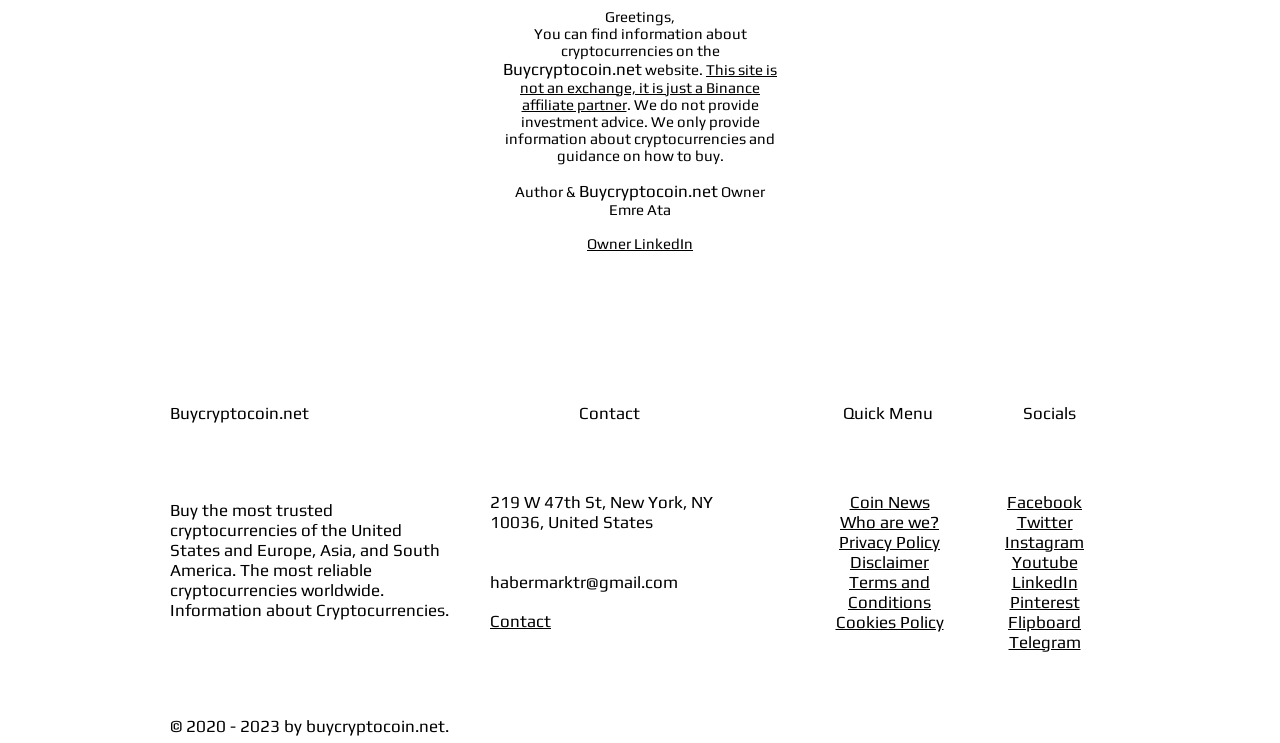Please identify the bounding box coordinates of the element that needs to be clicked to perform the following instruction: "Check the 'Terms and Conditions'".

[0.662, 0.77, 0.727, 0.823]